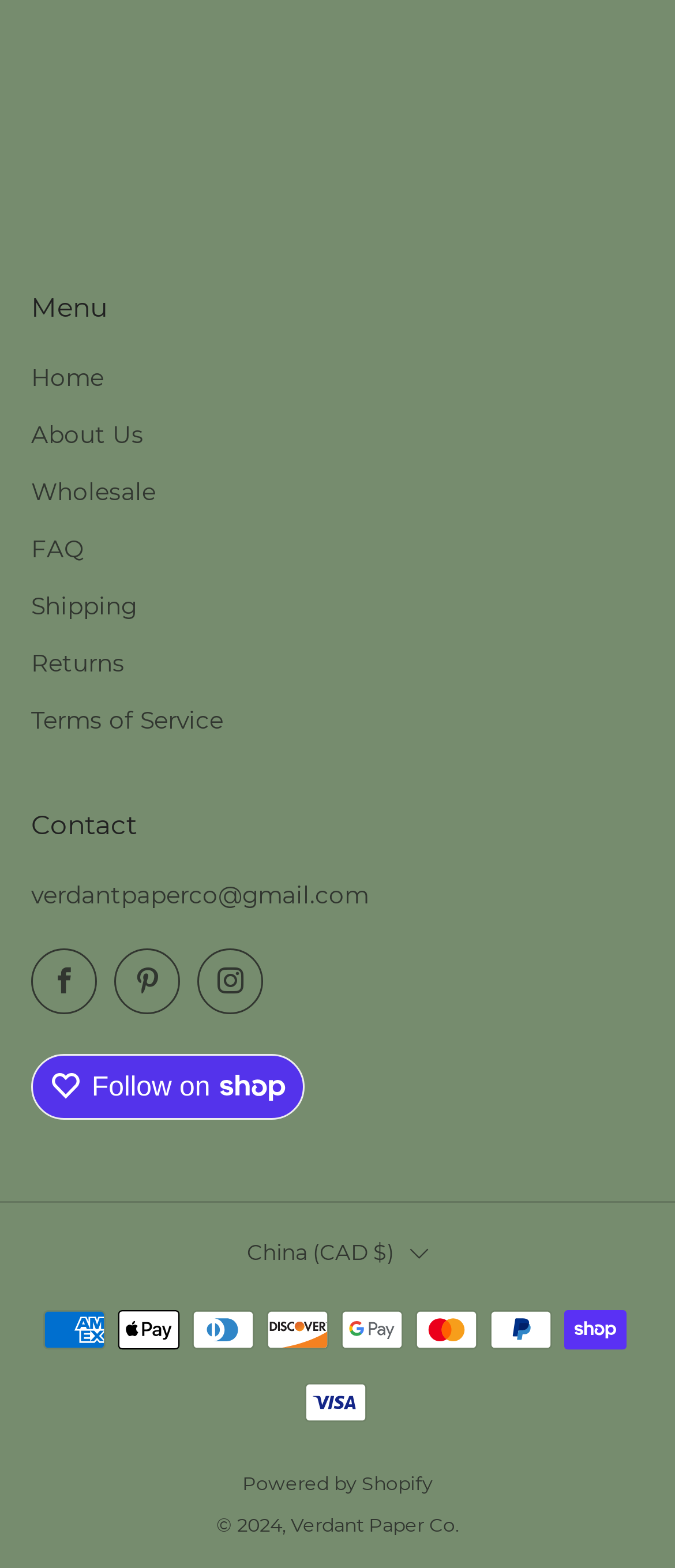Based on the provided description, "Terms of Service", find the bounding box of the corresponding UI element in the screenshot.

[0.046, 0.45, 0.331, 0.468]